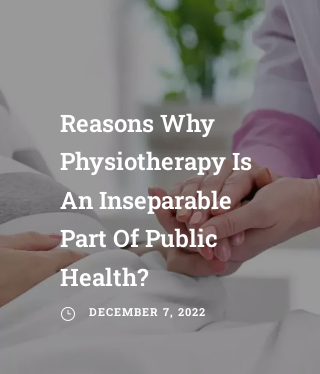Give a comprehensive caption for the image.

The image features a close-up of a healthcare professional assisting a patient, emphasizing the personal and compassionate nature of physiotherapy. The background hints at a warm, healing environment, likely within a home or therapeutic setting, enhancing the feeling of care and support. Overlaying the image is the title "Reasons Why Physiotherapy Is An Inseparable Part Of Public Health?" which highlights the significance of physiotherapy in maintaining and improving public health, and addresses its essential role in healthcare. The date mentioned, December 7, 2022, suggests this content is part of a broader discussion on healthcare practices, reflecting contemporary issues and insights within the field.